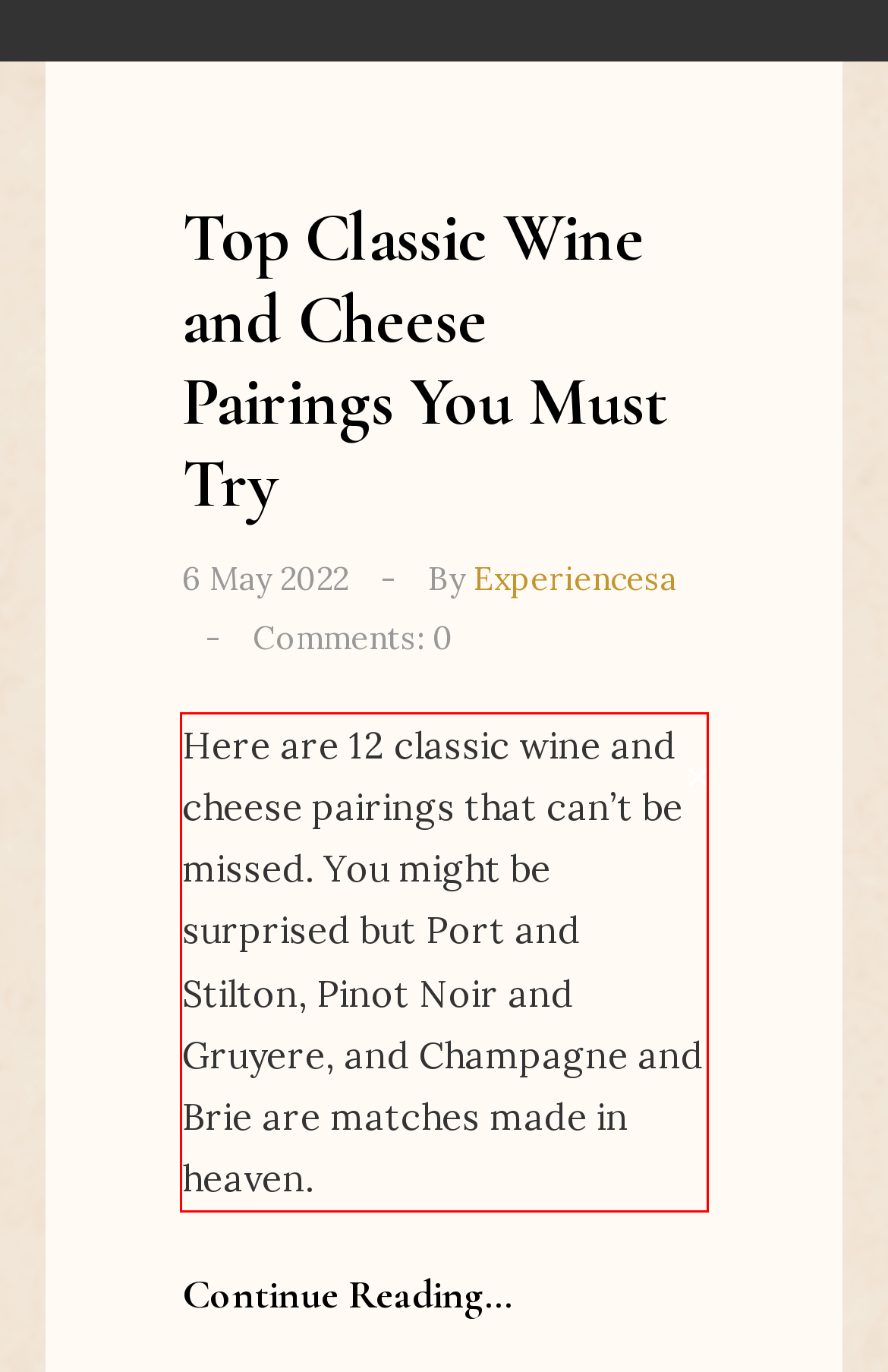Your task is to recognize and extract the text content from the UI element enclosed in the red bounding box on the webpage screenshot.

Here are 12 classic wine and cheese pairings that can’t be missed. You might be surprised but Port and Stilton, Pinot Noir and Gruyere, and Champagne and Brie are matches made in heaven.